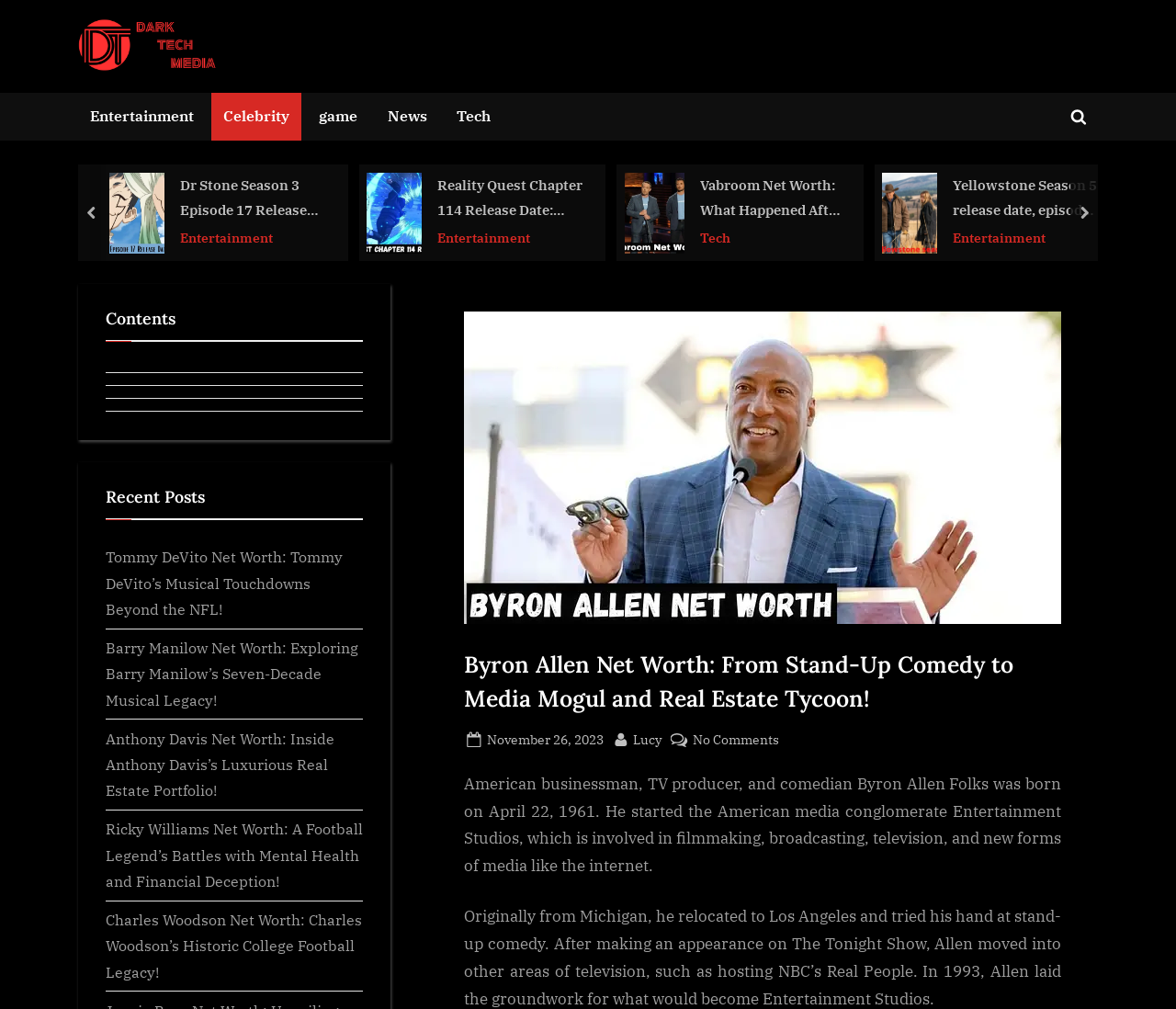Determine the bounding box for the UI element that matches this description: "parent_node: Dark Tech Media".

[0.066, 0.017, 0.184, 0.072]